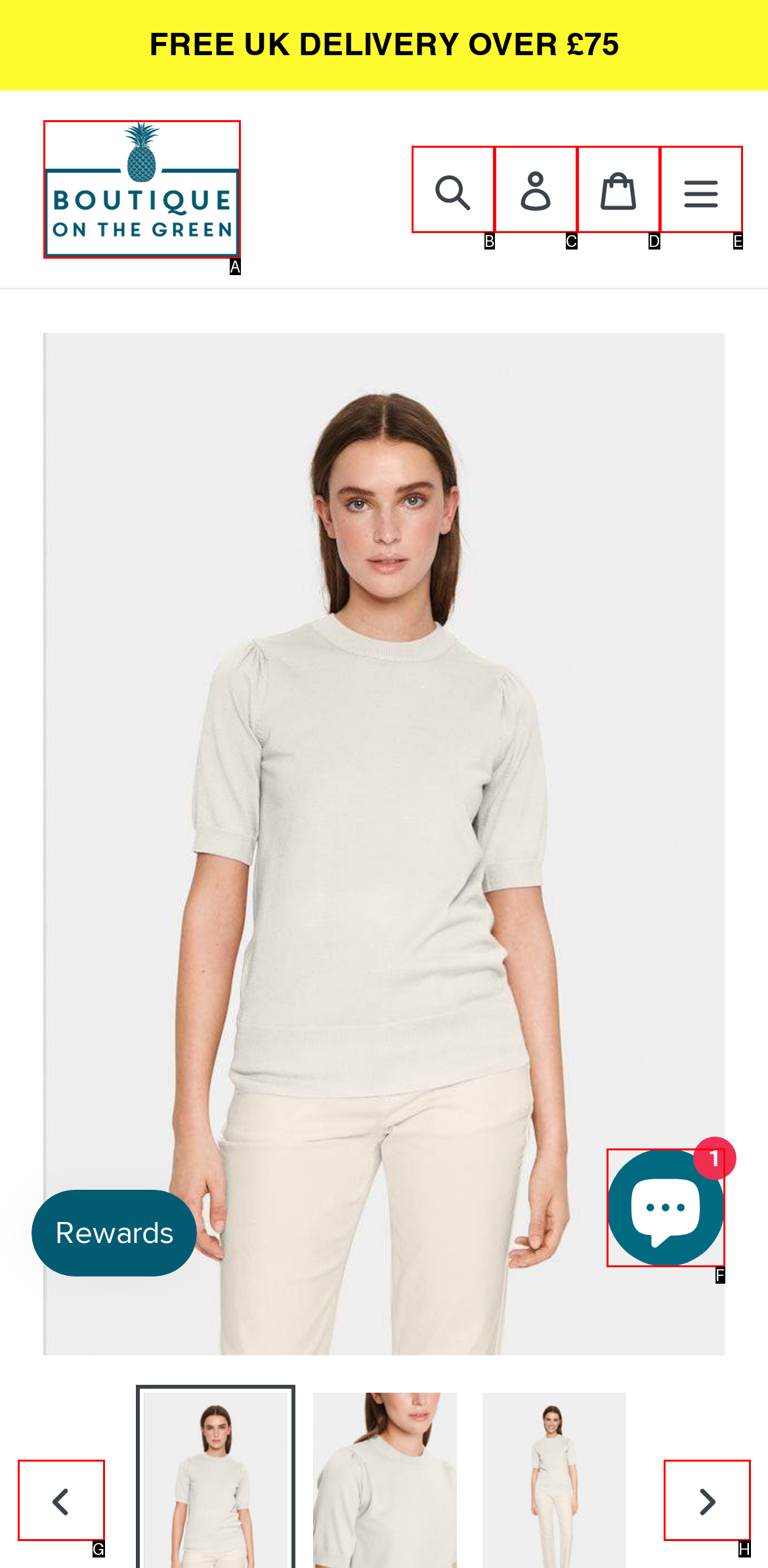Determine the HTML element that best matches this description: alt="Boutique on the Green" from the given choices. Respond with the corresponding letter.

A